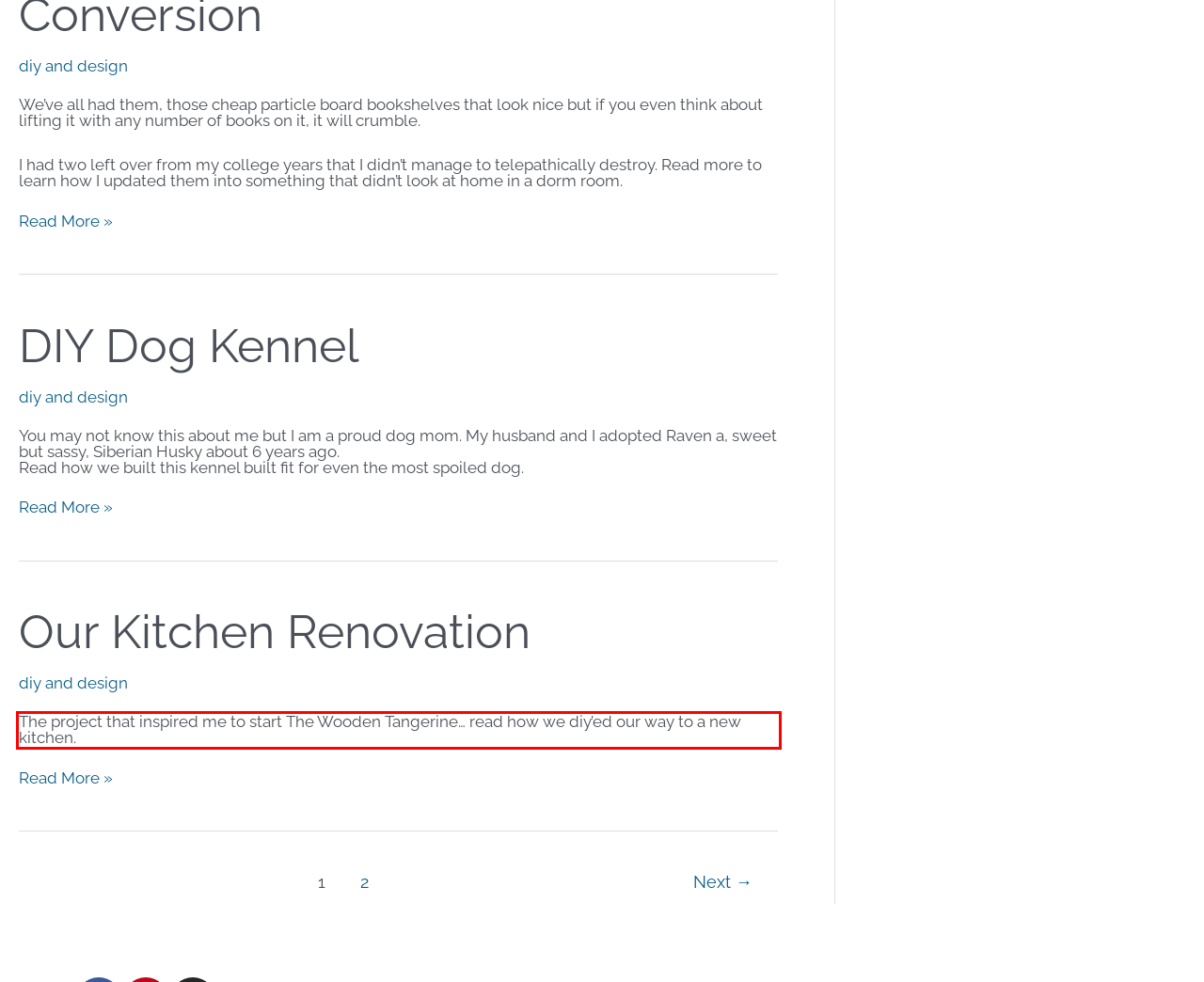Analyze the webpage screenshot and use OCR to recognize the text content in the red bounding box.

The project that inspired me to start The Wooden Tangerine… read how we diy’ed our way to a new kitchen.